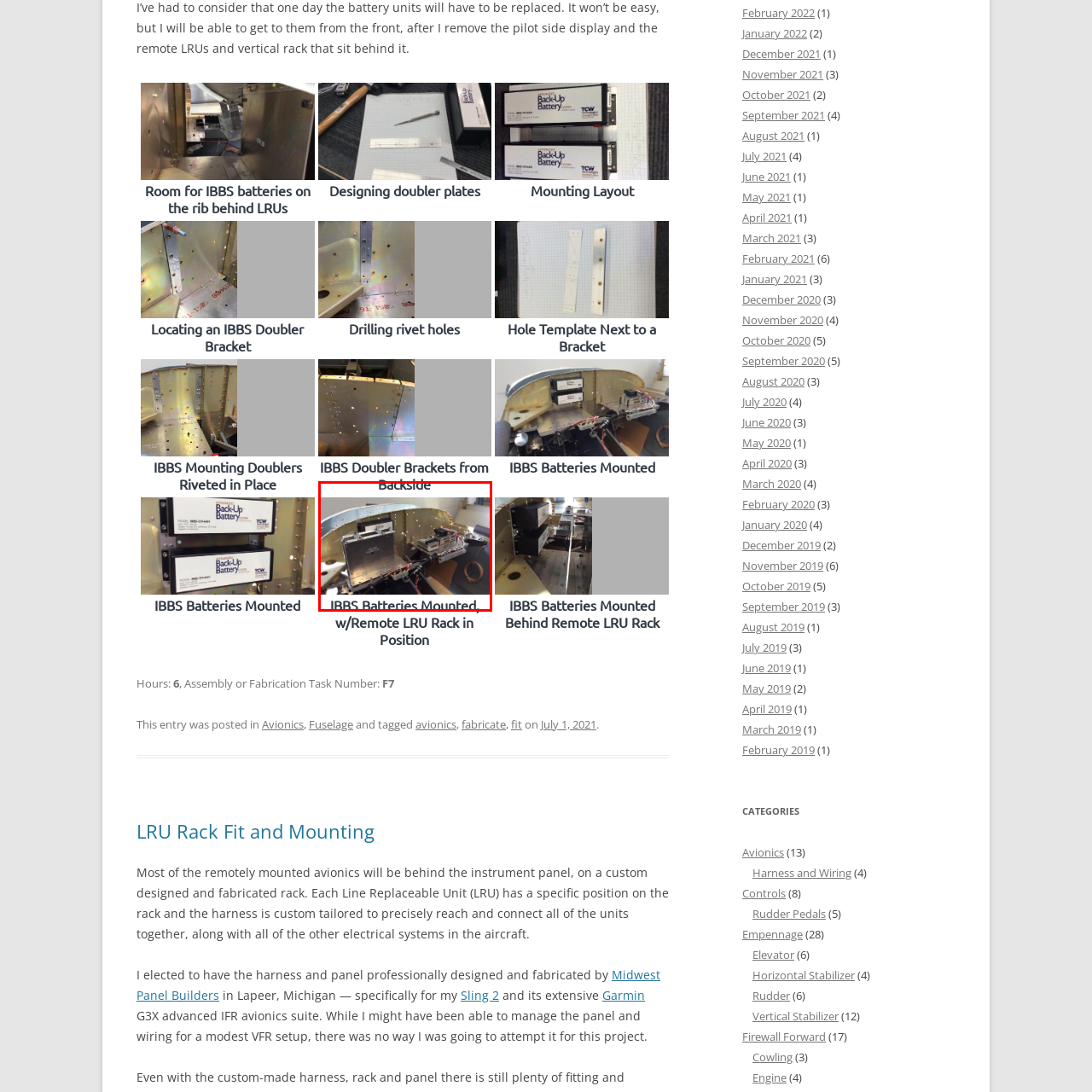What is the purpose of the wiring connections?
Analyze the image marked by the red bounding box and respond with an in-depth answer considering the visual clues.

The caption states that the image showcases wiring connections and components relative to the installation, emphasizing the importance of organization in avionics setups, which implies that the purpose of the wiring connections is to achieve organization.